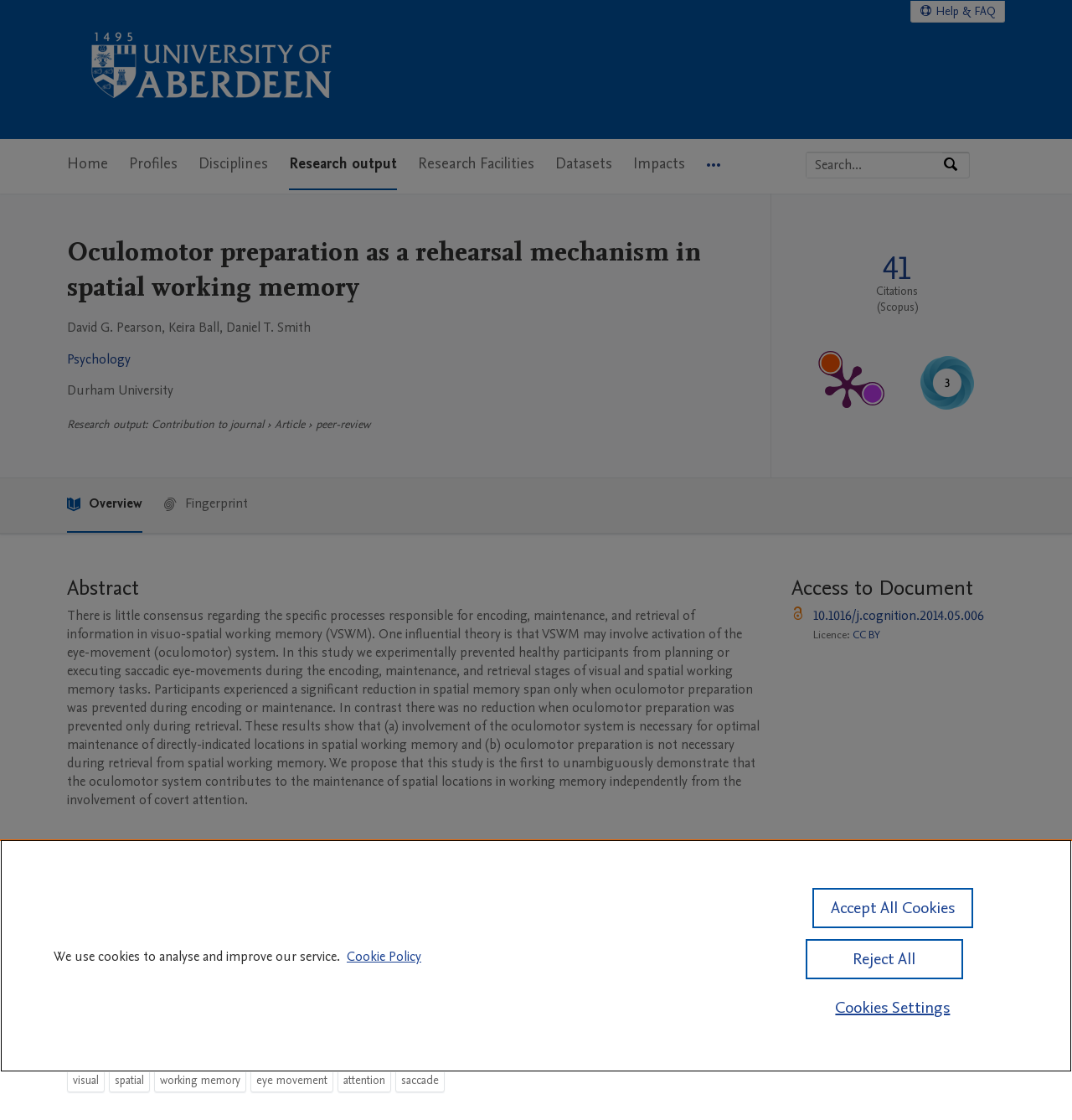What is the research output type?
Please respond to the question with a detailed and thorough explanation.

I found the answer by looking at the 'Research output' section, where it says 'Contribution to journal' and then 'Article'.